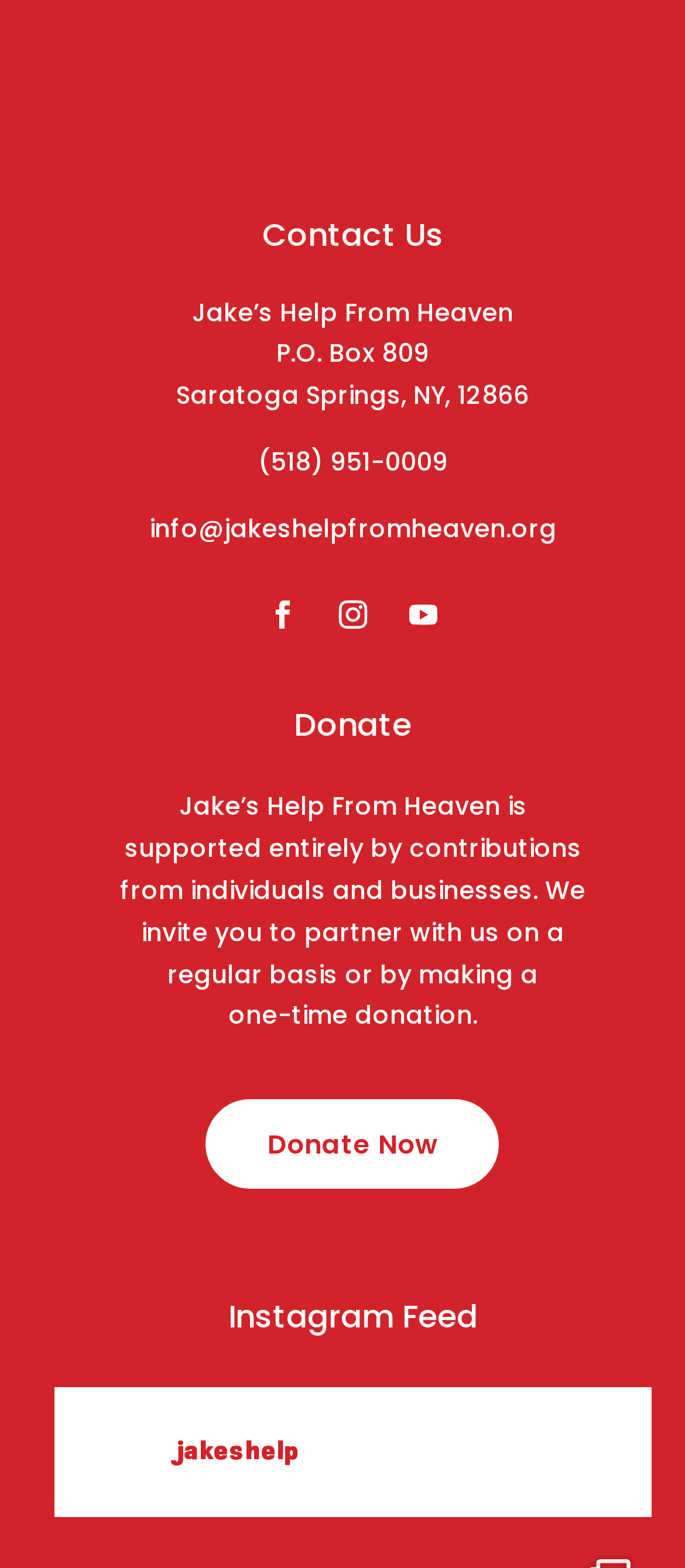Based on the element description: "info@jakeshelpfromheaven.org", identify the bounding box coordinates for this UI element. The coordinates must be four float numbers between 0 and 1, listed as [left, top, right, bottom].

[0.218, 0.326, 0.812, 0.348]